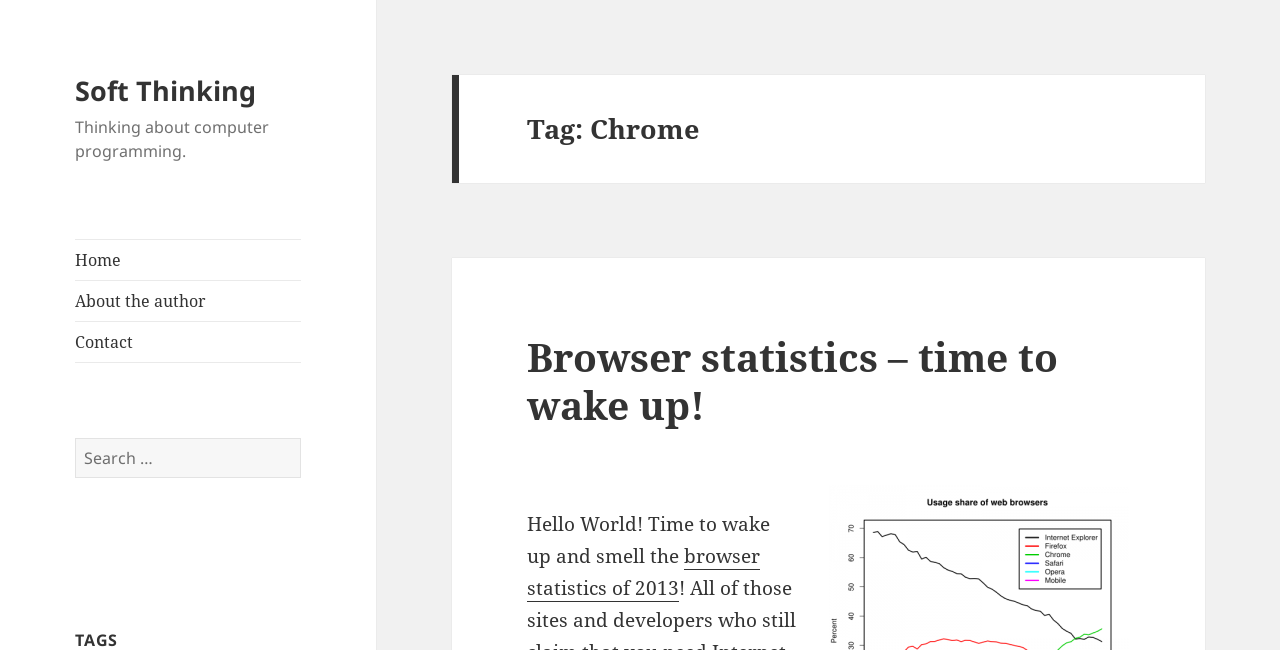What is the author talking about in the first article?
Answer the question with a detailed explanation, including all necessary information.

The first article on the webpage is talking about browser statistics, as indicated by the heading 'Browser statistics – time to wake up!' and the text 'Hello World! Time to wake up and smell the browser statistics of 2013'.